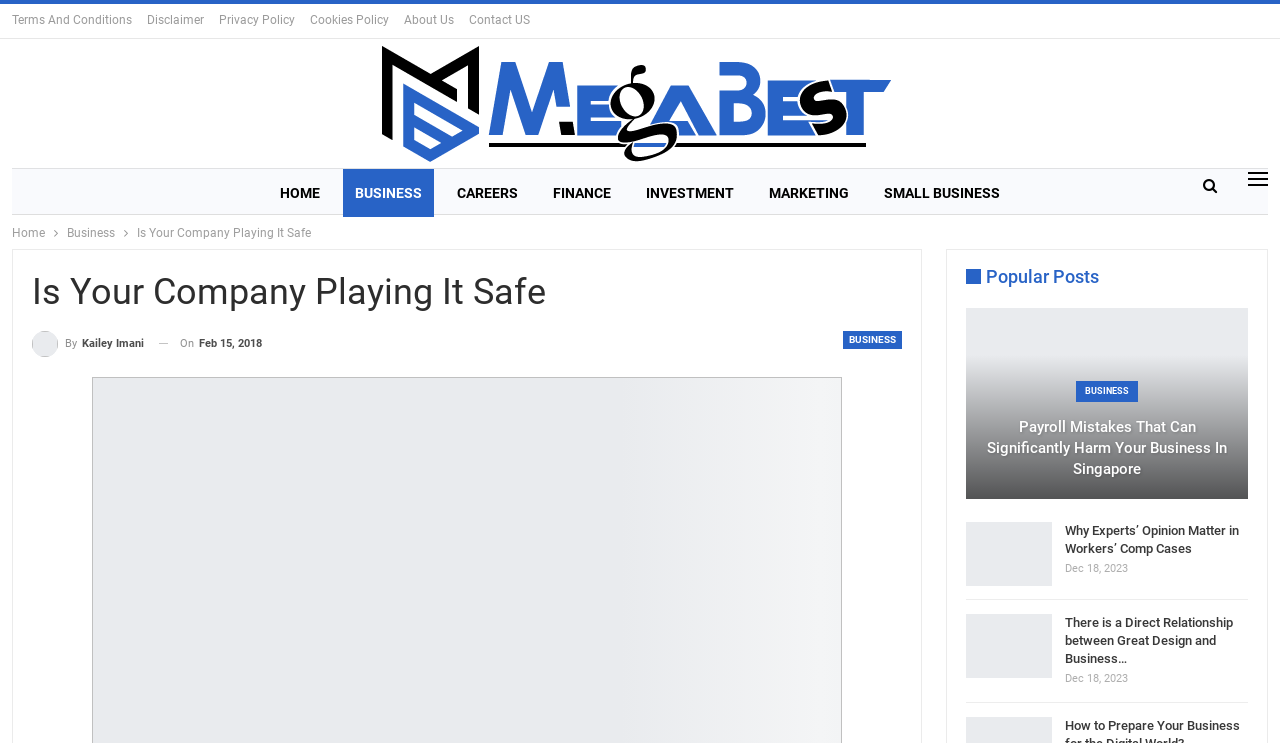Please answer the following question using a single word or phrase: 
What is the date of the article?

Feb 15, 2018